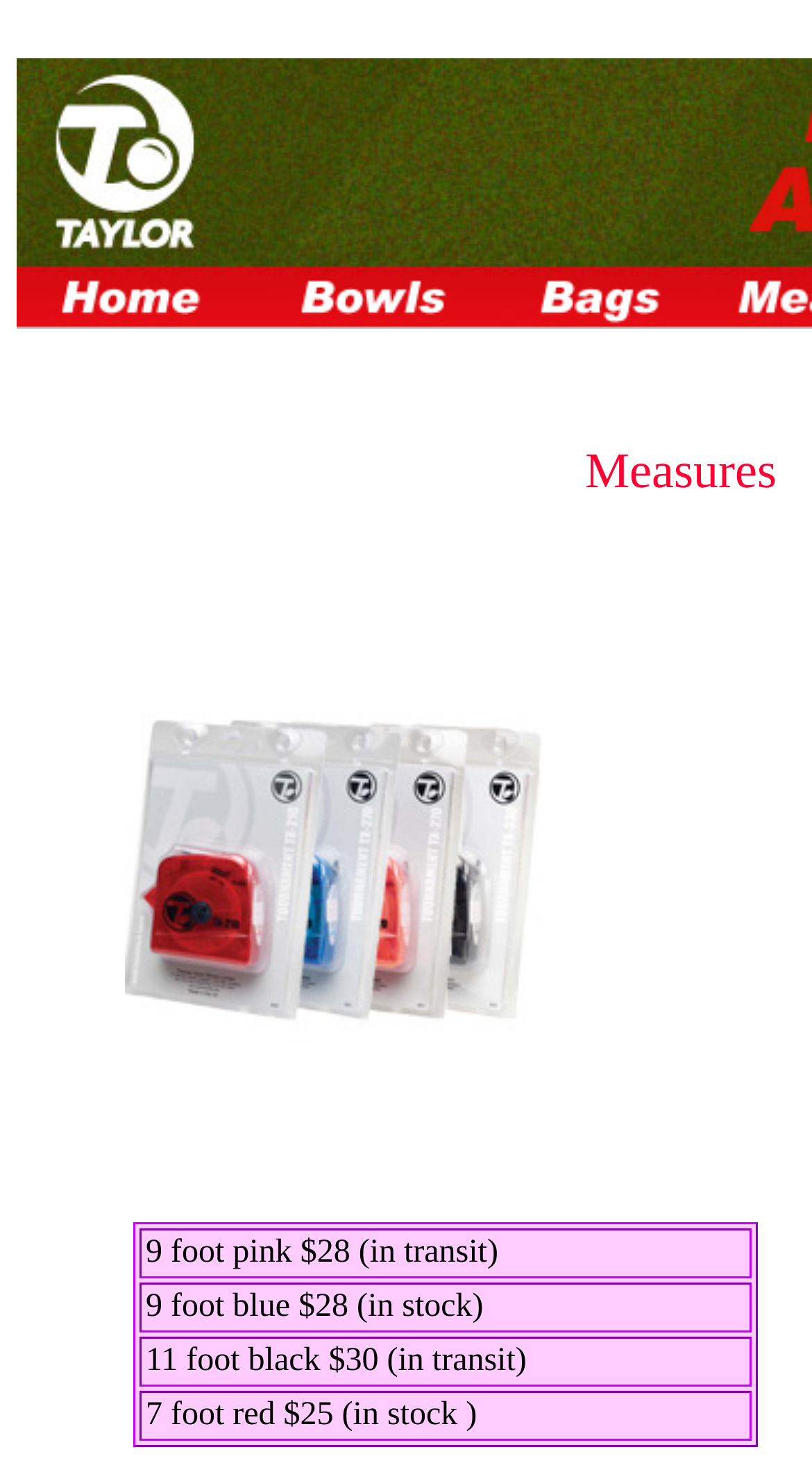What is the status of the 11 foot black product?
Analyze the screenshot and provide a detailed answer to the question.

I examined the table and found the row with '11 foot black' and saw that the status is 'in transit'.